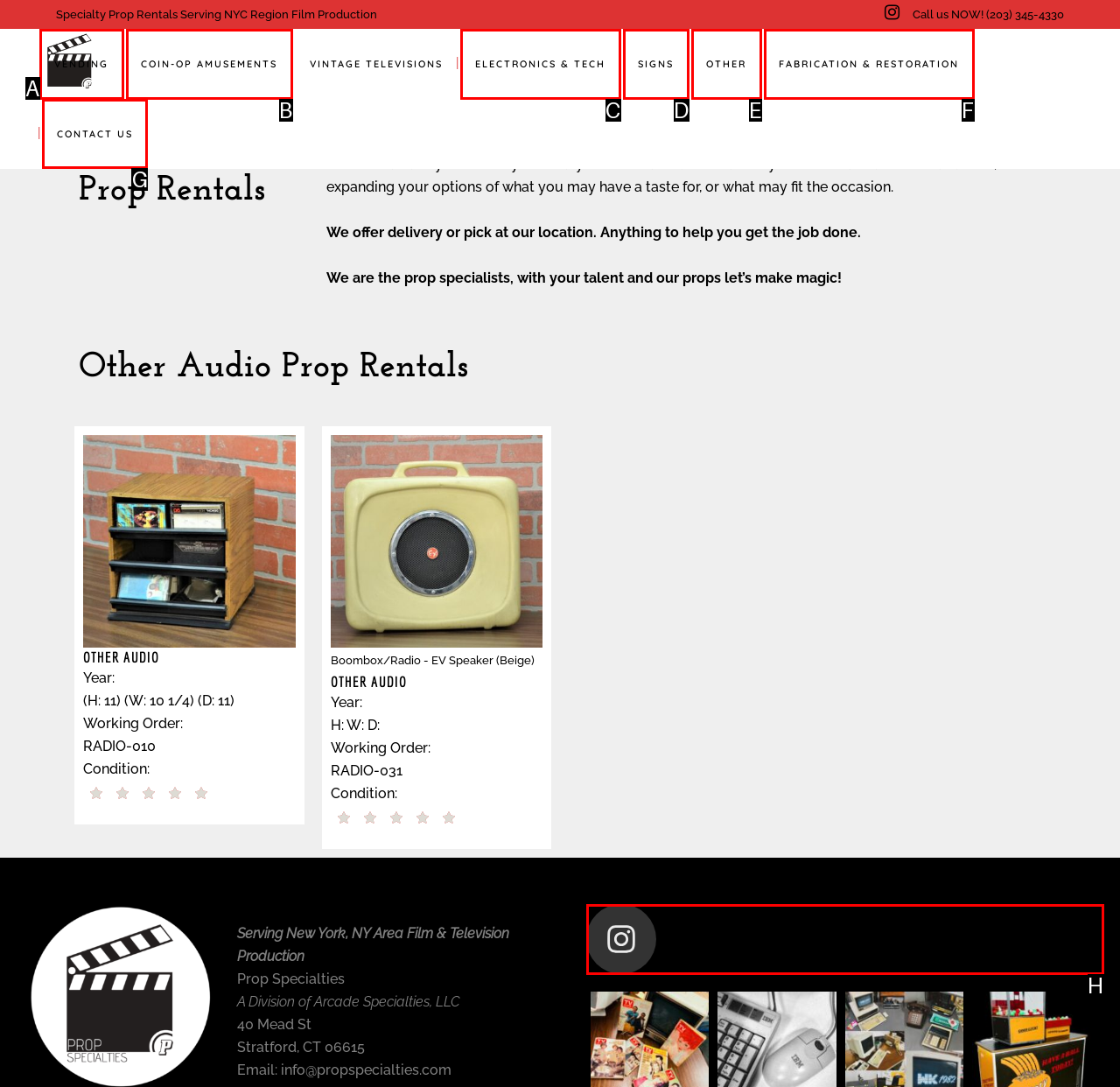To complete the task: Click the 'CONTACT US' link, which option should I click? Answer with the appropriate letter from the provided choices.

G